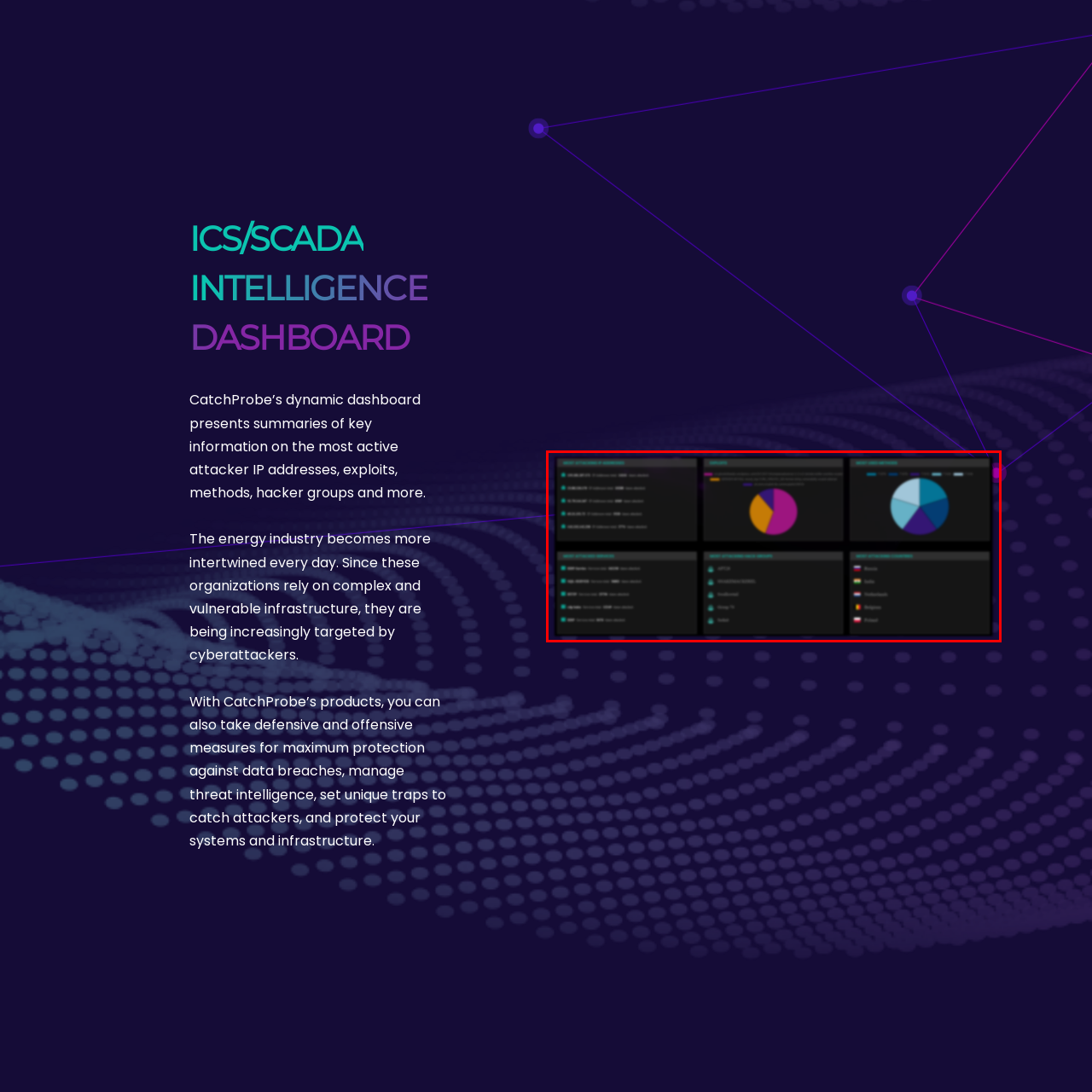Thoroughly describe the content of the image found within the red border.

The image showcases a dynamic dashboard from CatchProbe, specifically designed for monitoring cybersecurity threats within the energy sector. It features a grid layout displaying various elements related to active cyber threats. 

The dashboard likely includes visual representations such as pie charts and bar graphs, summarizing critical information about the most active attacker IP addresses, the methods employed by these attackers, and the hacker groups involved. The left panel seems to list specific attacks or exploits, while the right shows comparative statistics, possibly highlighting different countries affected or types of vulnerabilities. 

This interface is intended to enhance situational awareness and facilitate strategic decision-making for organizations within the energy industry, which faces increasing cybersecurity risks due to their complex and vulnerable infrastructures.